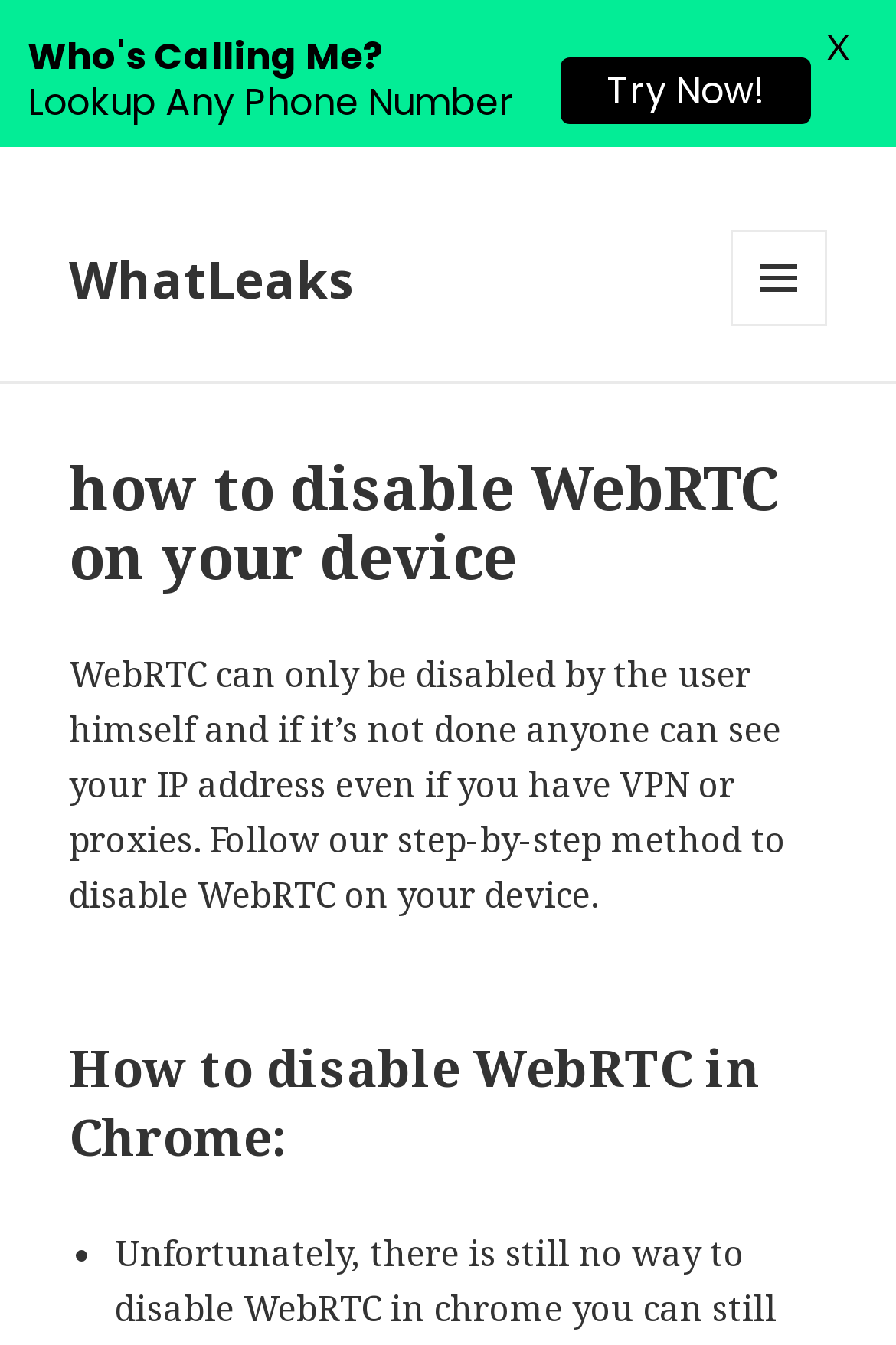Please provide the bounding box coordinate of the region that matches the element description: Menu and widgets. Coordinates should be in the format (top-left x, top-left y, bottom-right x, bottom-right y) and all values should be between 0 and 1.

[0.815, 0.171, 0.923, 0.243]